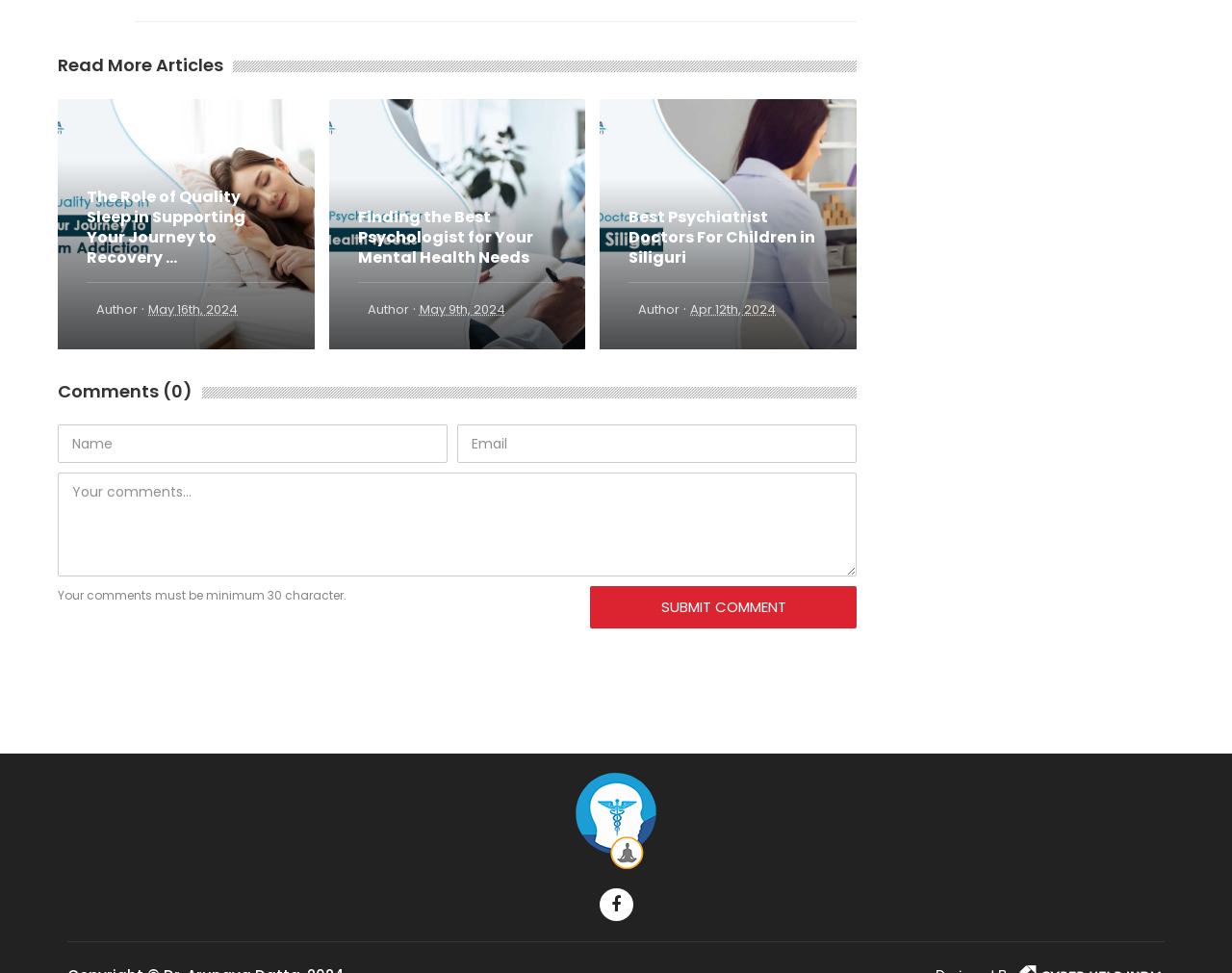Use the details in the image to answer the question thoroughly: 
What is the function of the button at the bottom of the page?

The button with the text 'SUBMIT COMMENT' is located at the bottom of the page, near the comment input fields, which suggests that its function is to submit a comment or form input.